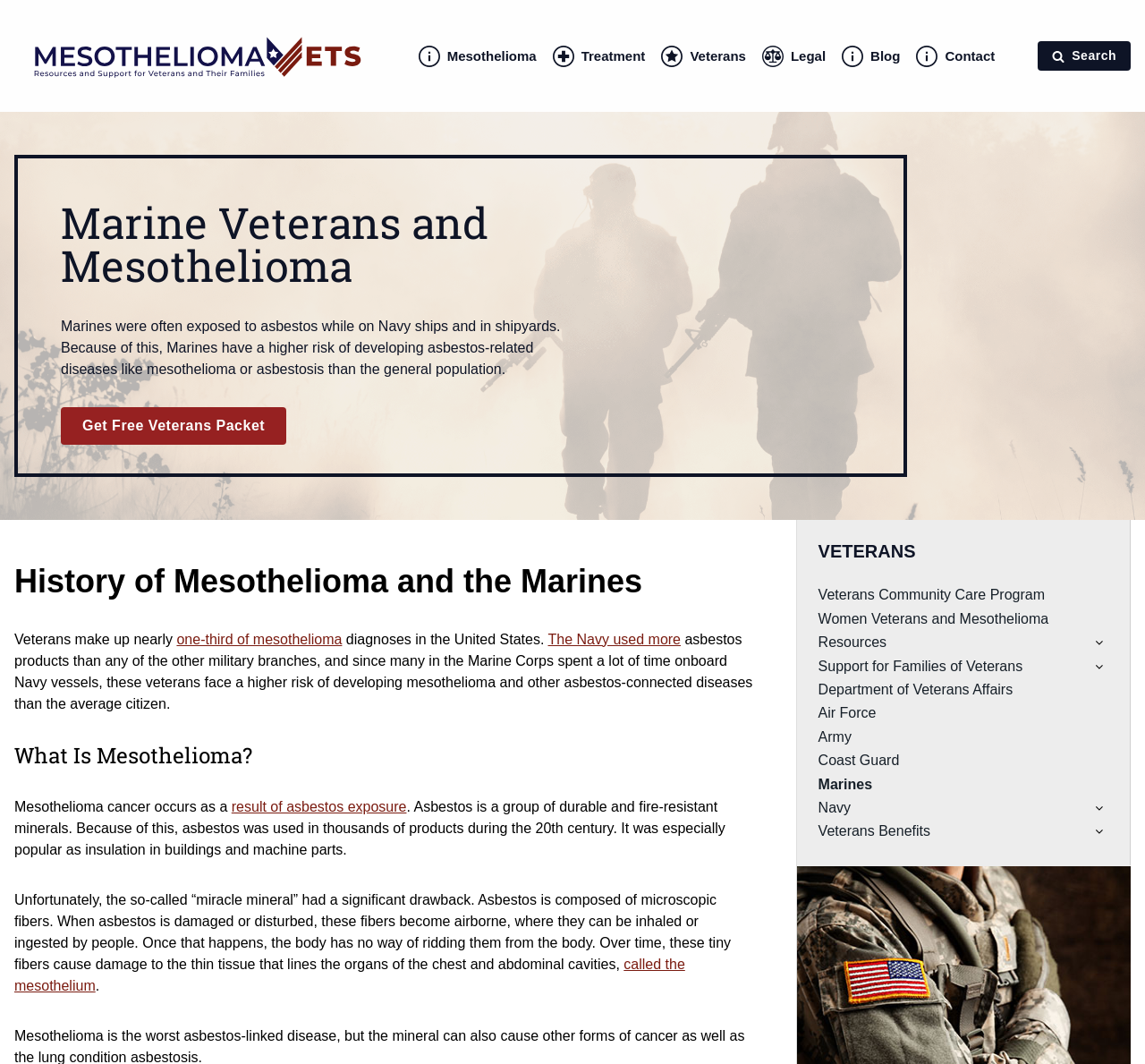Determine the bounding box coordinates of the region that needs to be clicked to achieve the task: "Click the 'one-third of mesothelioma' link".

[0.154, 0.594, 0.299, 0.608]